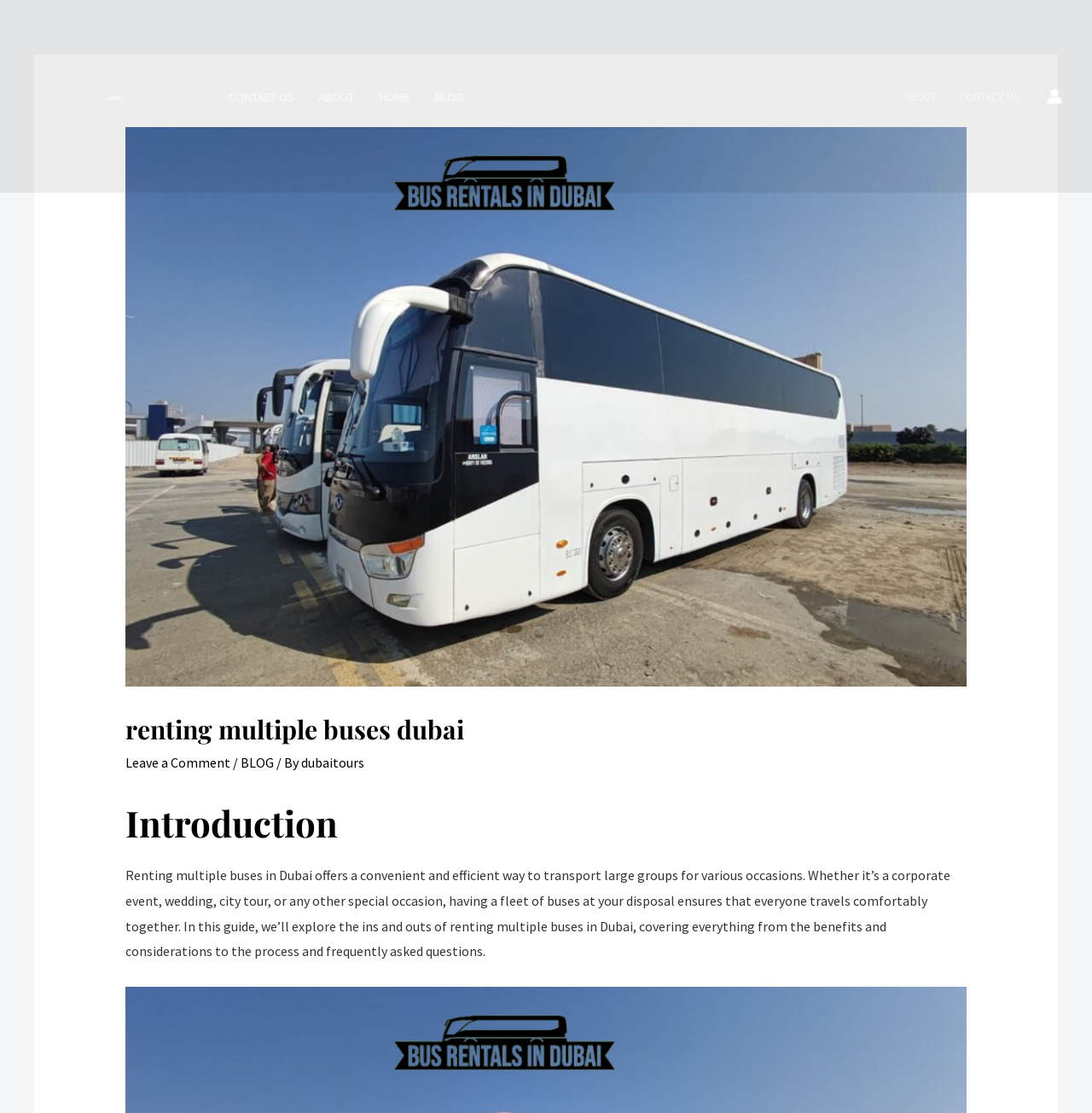What is the purpose of renting multiple buses in Dubai? Please answer the question using a single word or phrase based on the image.

Convenient transportation